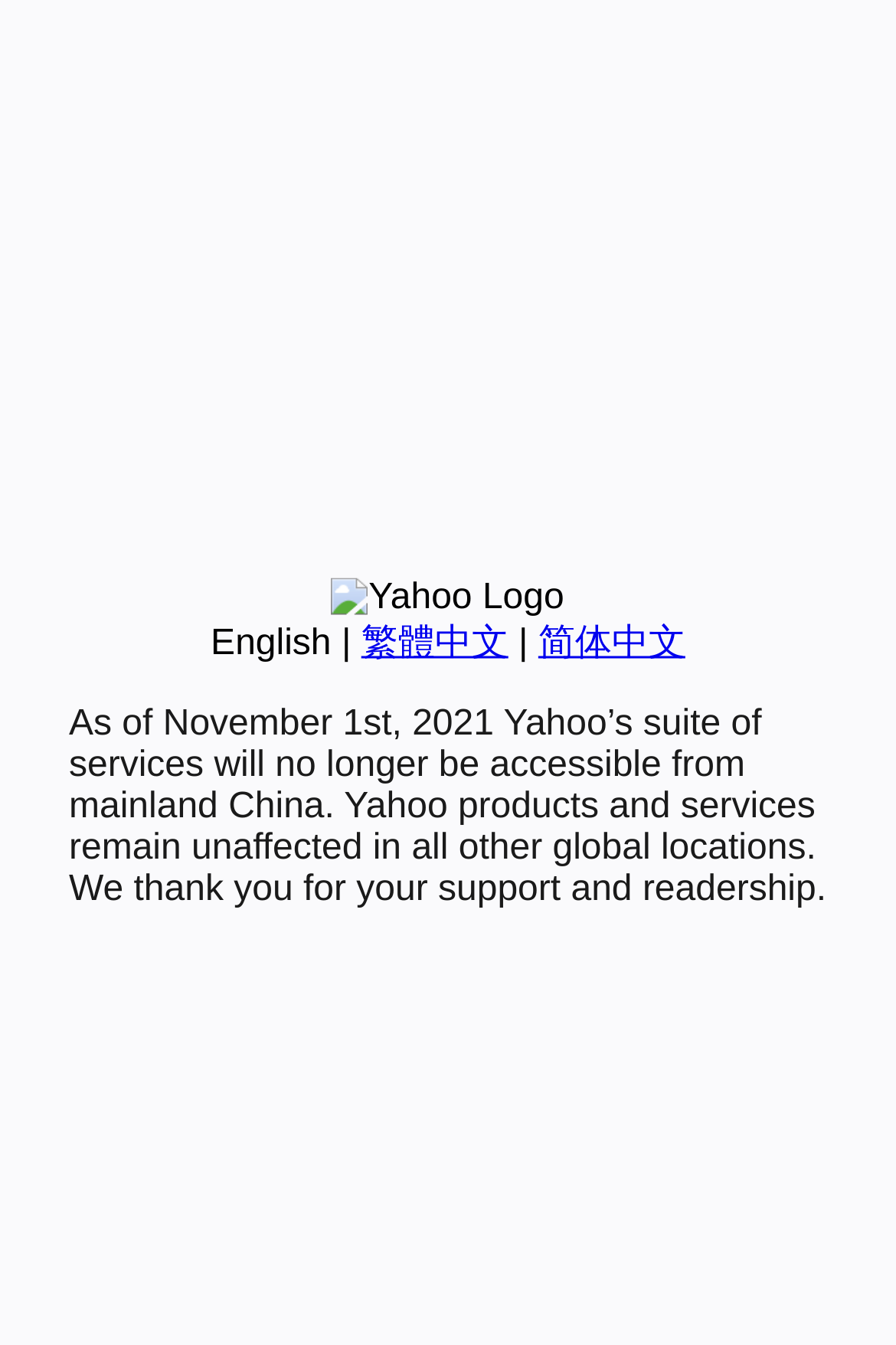Given the description "繁體中文", determine the bounding box of the corresponding UI element.

[0.403, 0.464, 0.567, 0.493]